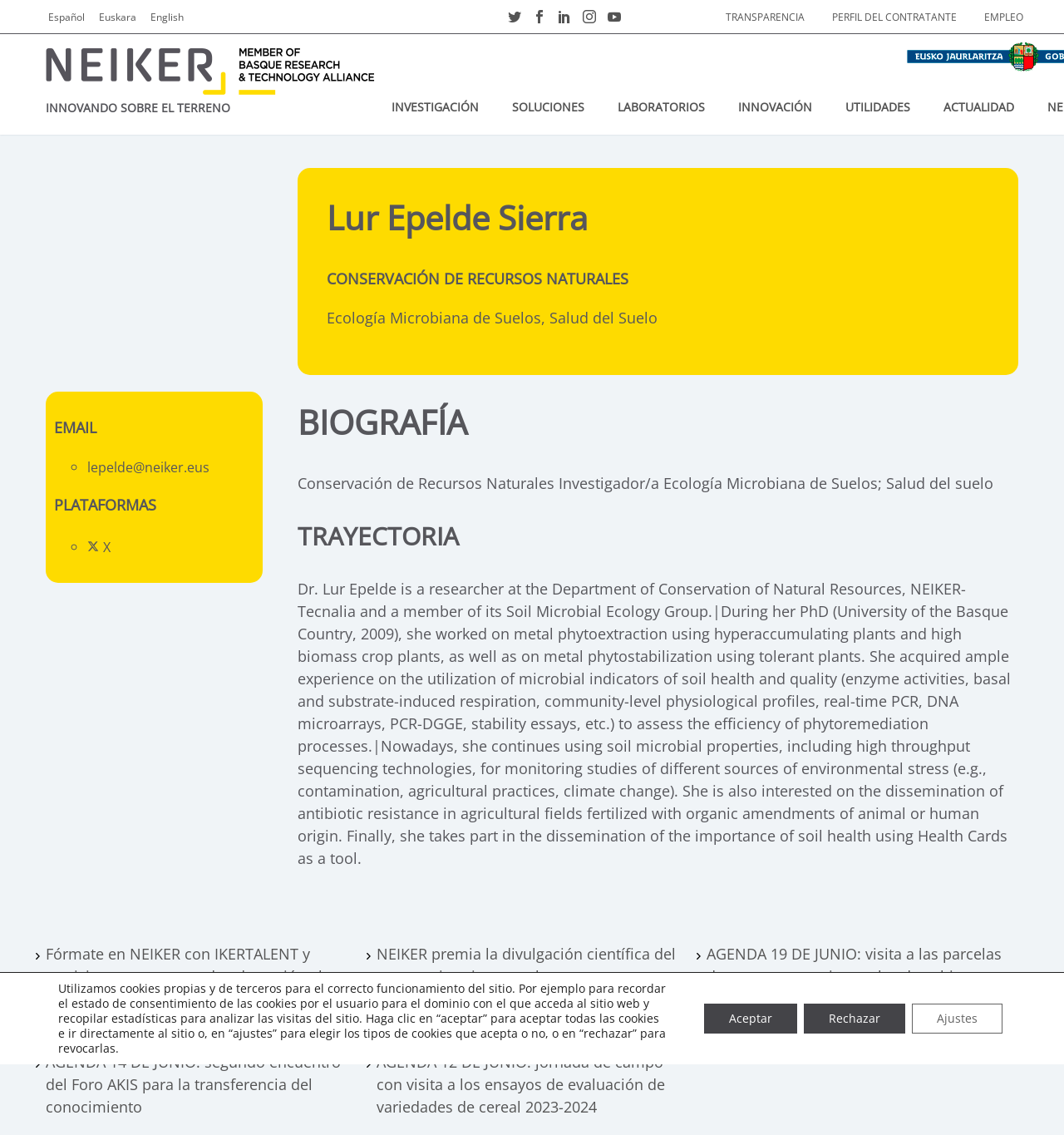Identify the main heading of the webpage and provide its text content.

Lur Epelde Sierra